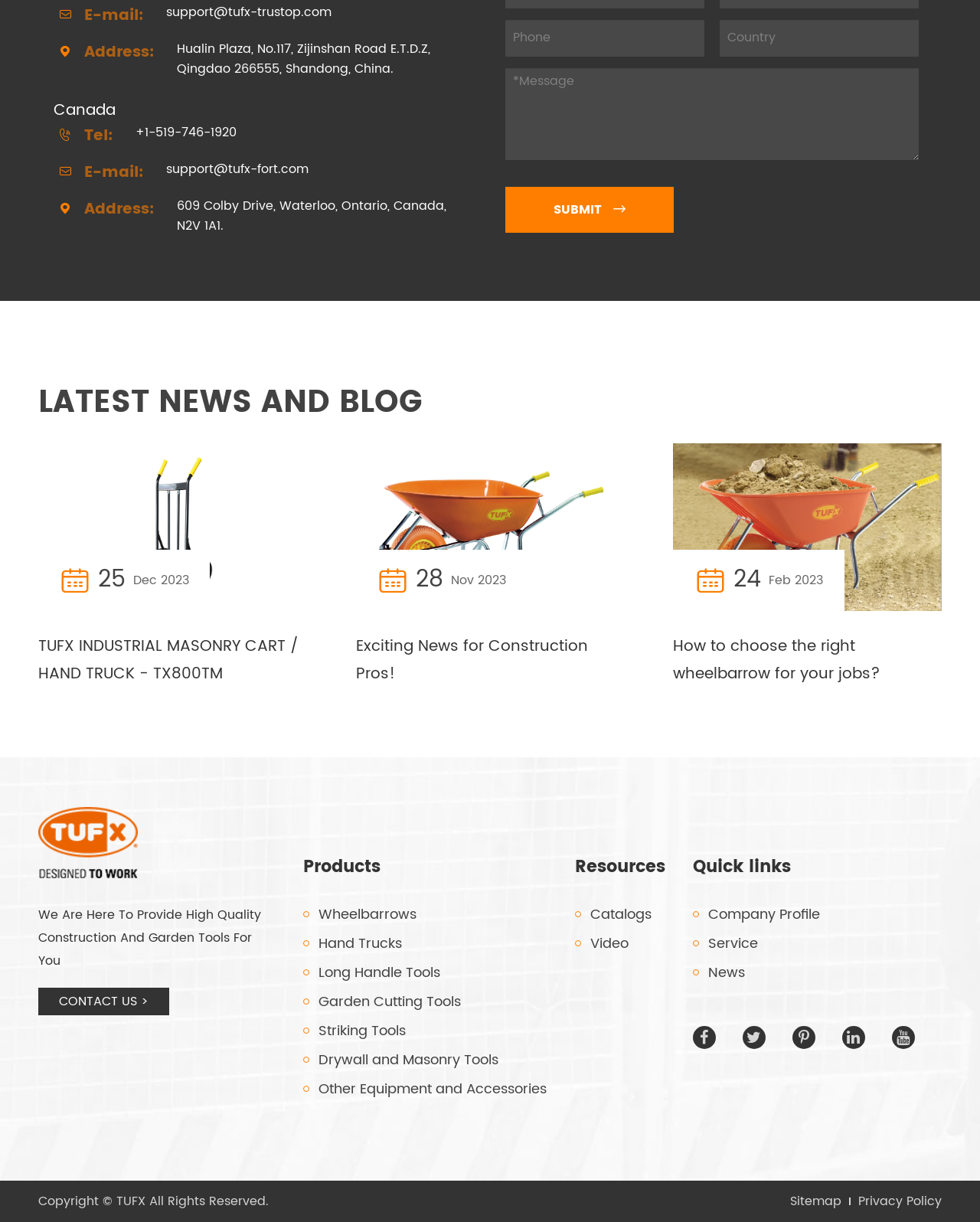Determine the bounding box coordinates of the section to be clicked to follow the instruction: "Click submit". The coordinates should be given as four float numbers between 0 and 1, formatted as [left, top, right, bottom].

[0.516, 0.153, 0.688, 0.191]